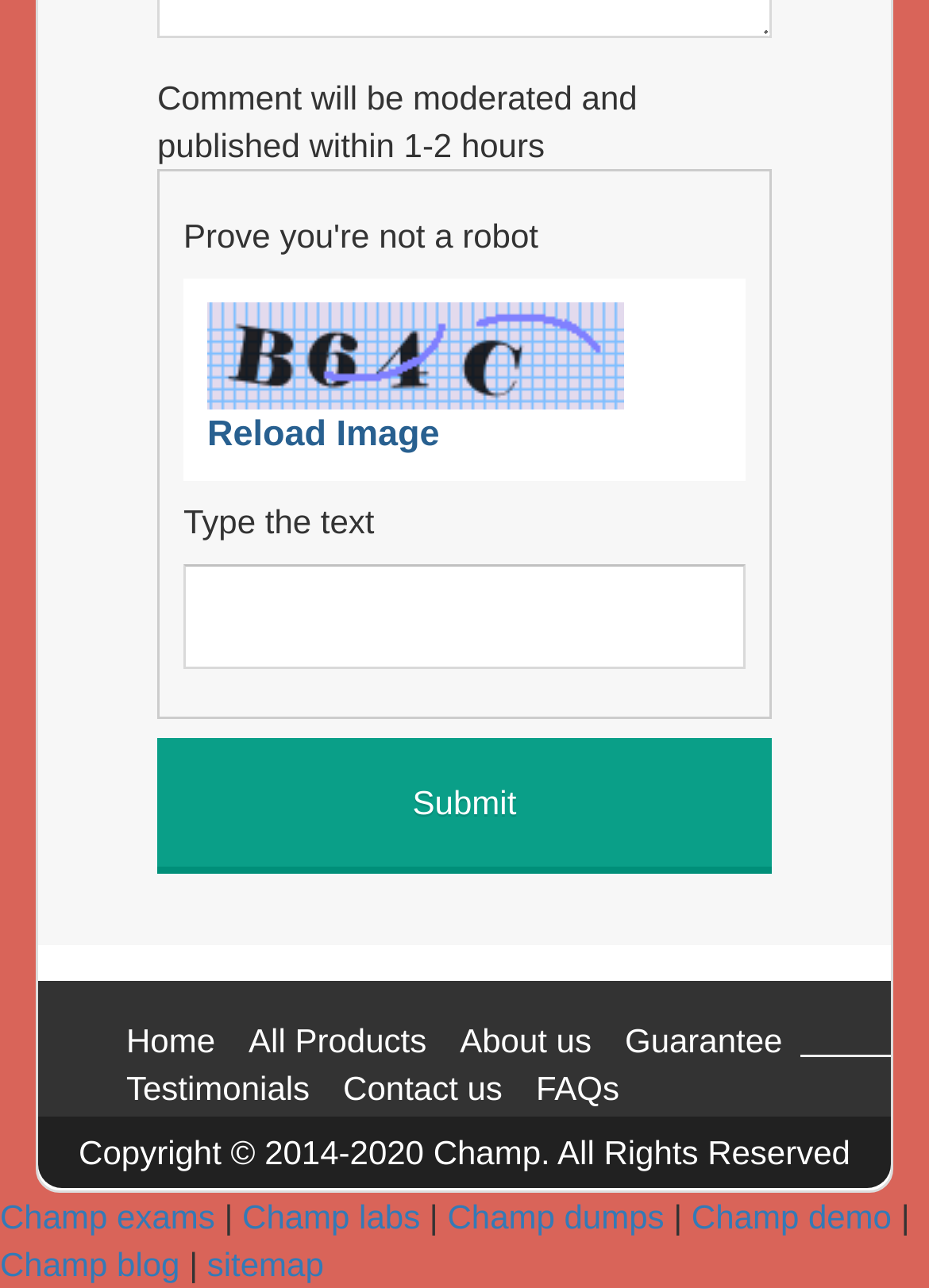Examine the screenshot and answer the question in as much detail as possible: What is the copyright information at the bottom of the page?

The copyright information at the bottom of the page is 'Copyright 2014-2020 Champ. All Rights Reserved', which indicates that the content on the webpage is owned by Champ and is protected by copyright law.